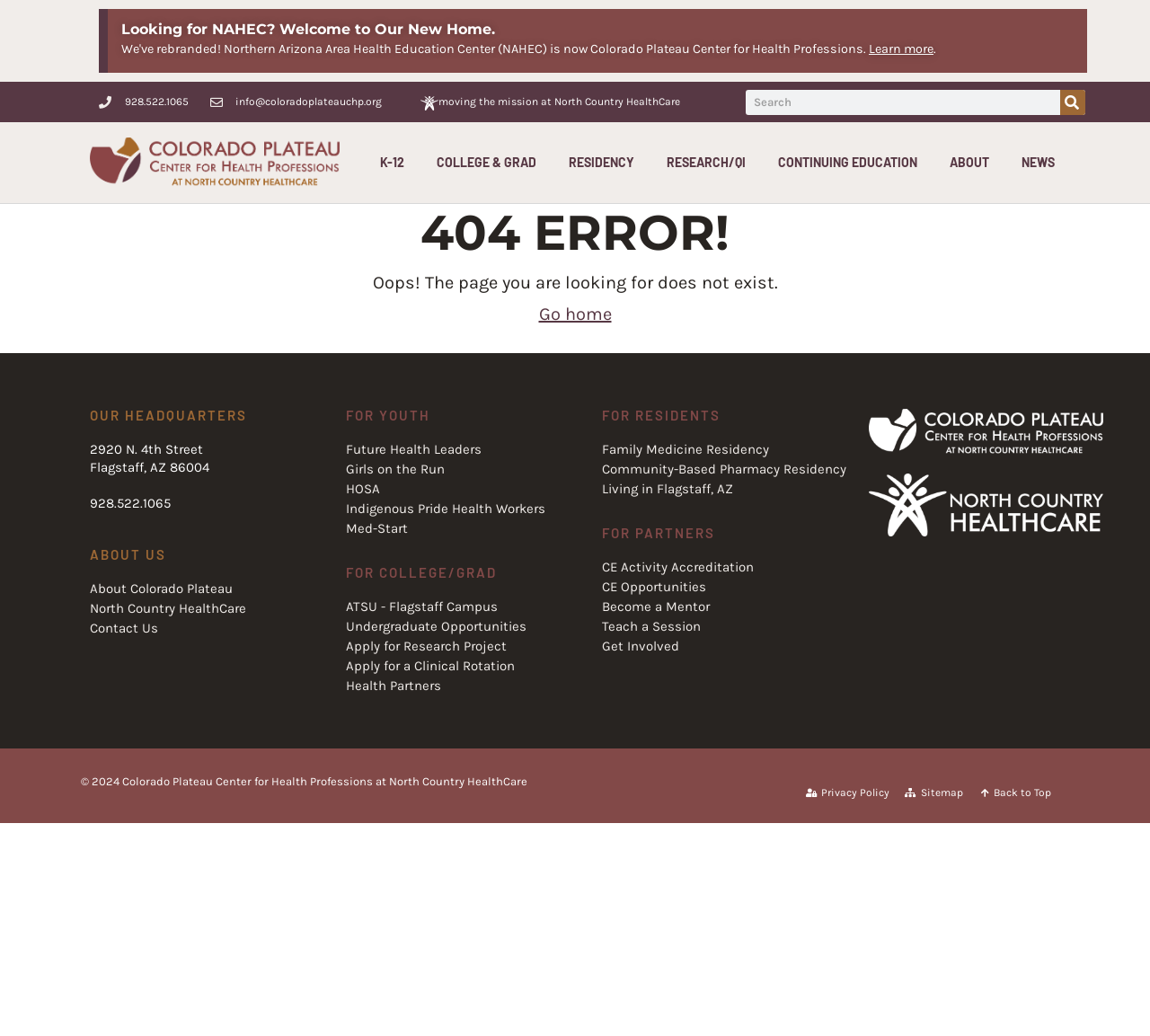Please locate the bounding box coordinates of the element that should be clicked to complete the given instruction: "View the sitemap".

[0.787, 0.754, 0.837, 0.776]